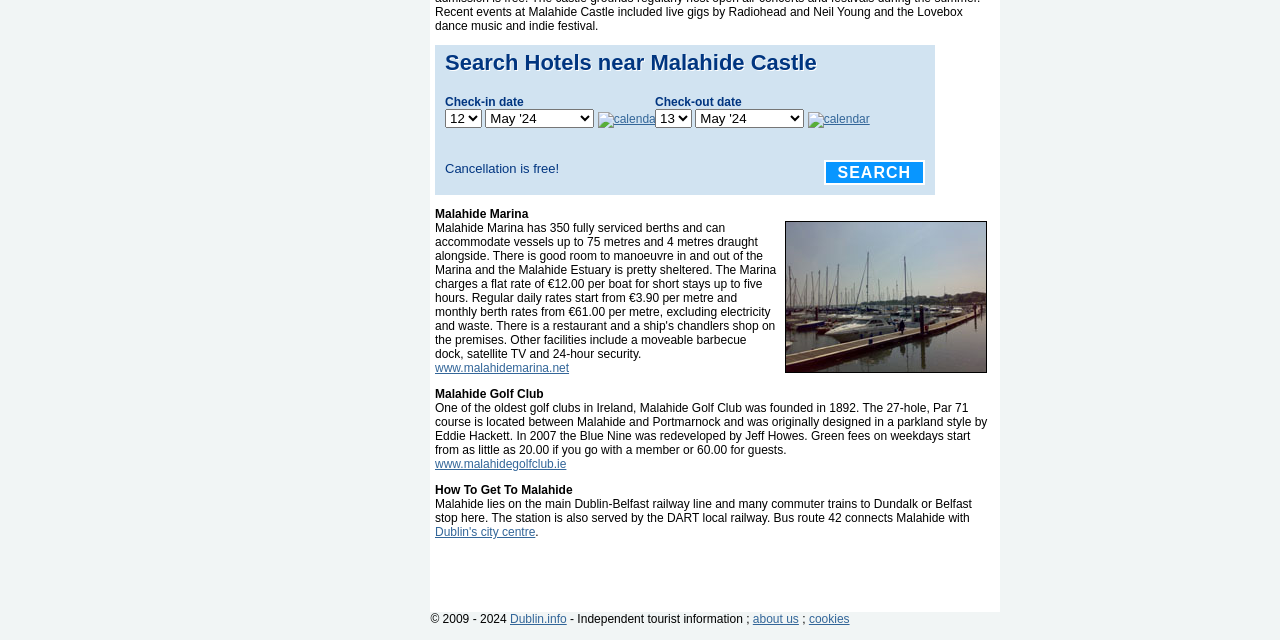Give the bounding box coordinates for the element described as: "about us".

[0.588, 0.956, 0.624, 0.978]